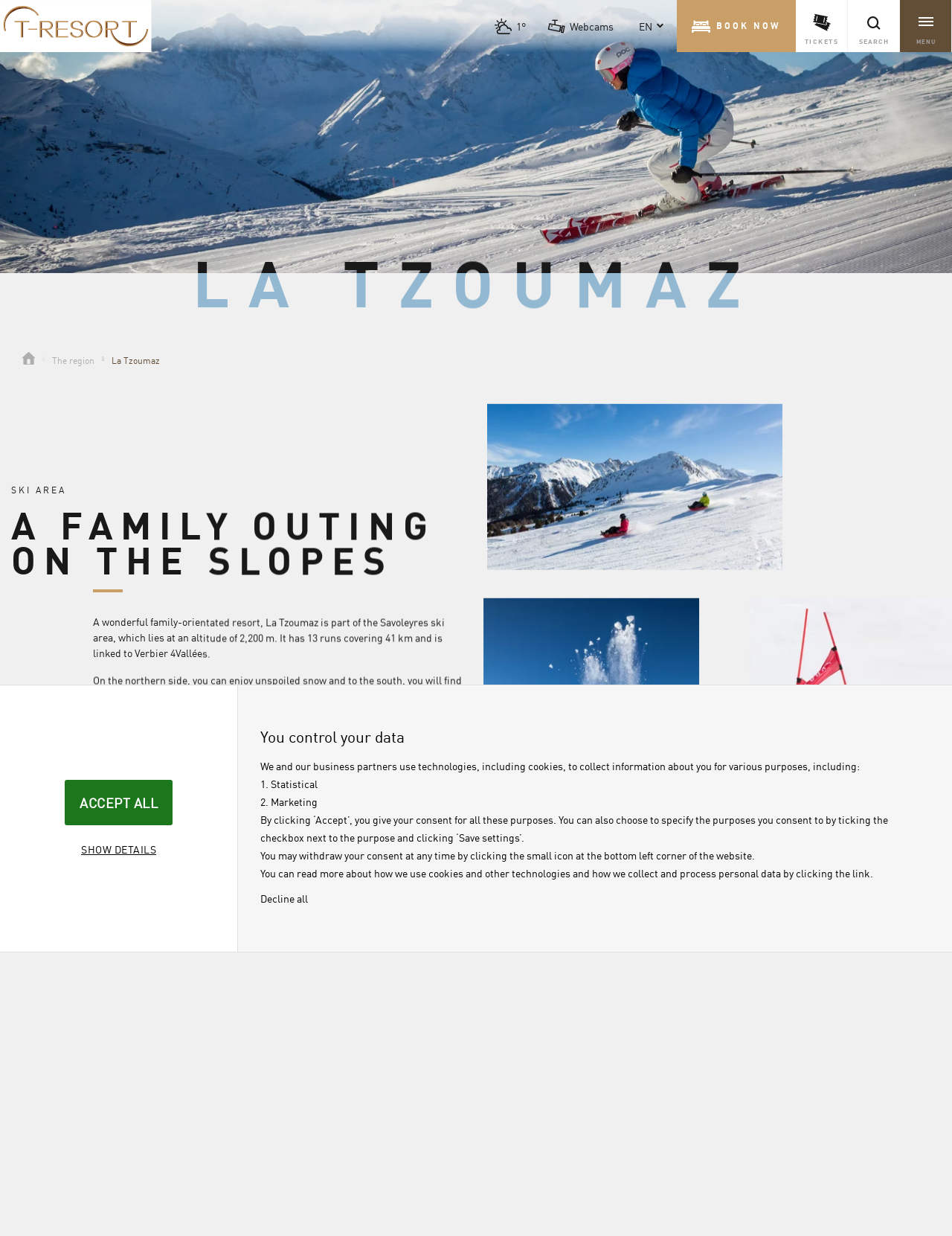Offer a detailed explanation of the webpage layout and contents.

The webpage is about La Tzoumaz, a ski resort located in the Savoleyres ski area at an altitude of 2,200 m, with 13 runs covering 41 km and linked to Verbier 4Vallées.

At the top of the page, there is a banner that informs users about the website's use of cookies and technologies to collect information for various purposes, including statistical and marketing purposes. The banner provides options to accept all, decline all, or specify the purposes for which users consent to the use of cookies.

Below the banner, there is a menu with options to access the cookie policy and read more about cookies. On the left side of the page, there are three radio buttons for selecting the type of cookies to be used: strictly necessary, functional, and statistical.

The main content of the page is divided into sections, each describing a specific type of cookie or technology used by the website. These sections include information about the service, purpose, privacy policy, expiry, and vendor for each cookie or technology.

There are several sections for functional cookies, including one for PHP, which is required for the website to perform properly. Another section is for Cookie Information, which supports the website's technical functions.

The page also has sections for statistical cookies, including Google Analytics, which collects information about users and their activity on the website for analytics and reporting purposes.

Finally, there is a section for marketing cookies, including TikTok, which is used to track visitors across websites and display relevant ads.

Overall, the webpage provides detailed information about the cookies and technologies used by the website, allowing users to make informed decisions about their privacy and consent.